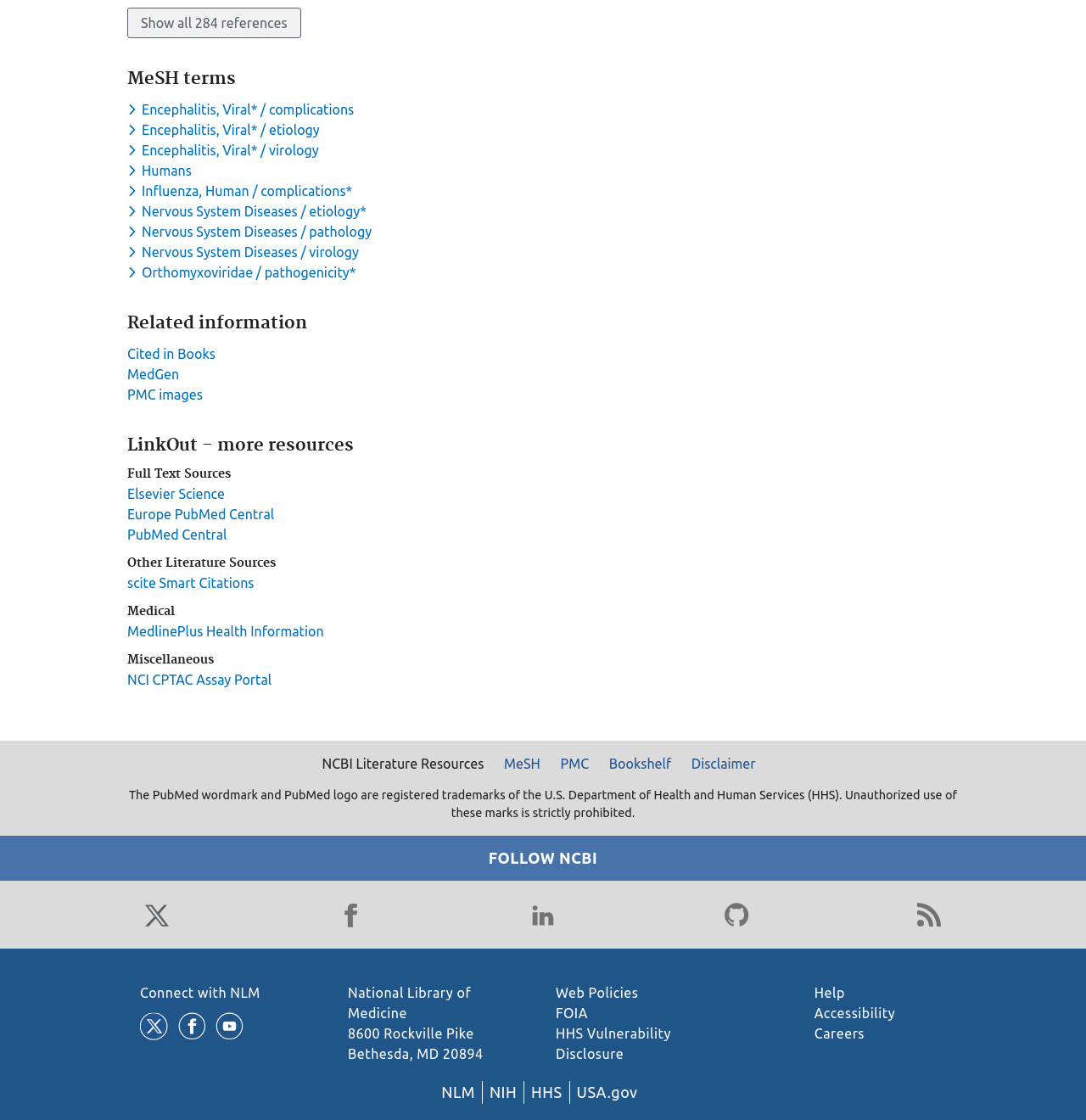How many full text sources are available?
Answer with a single word or phrase, using the screenshot for reference.

3